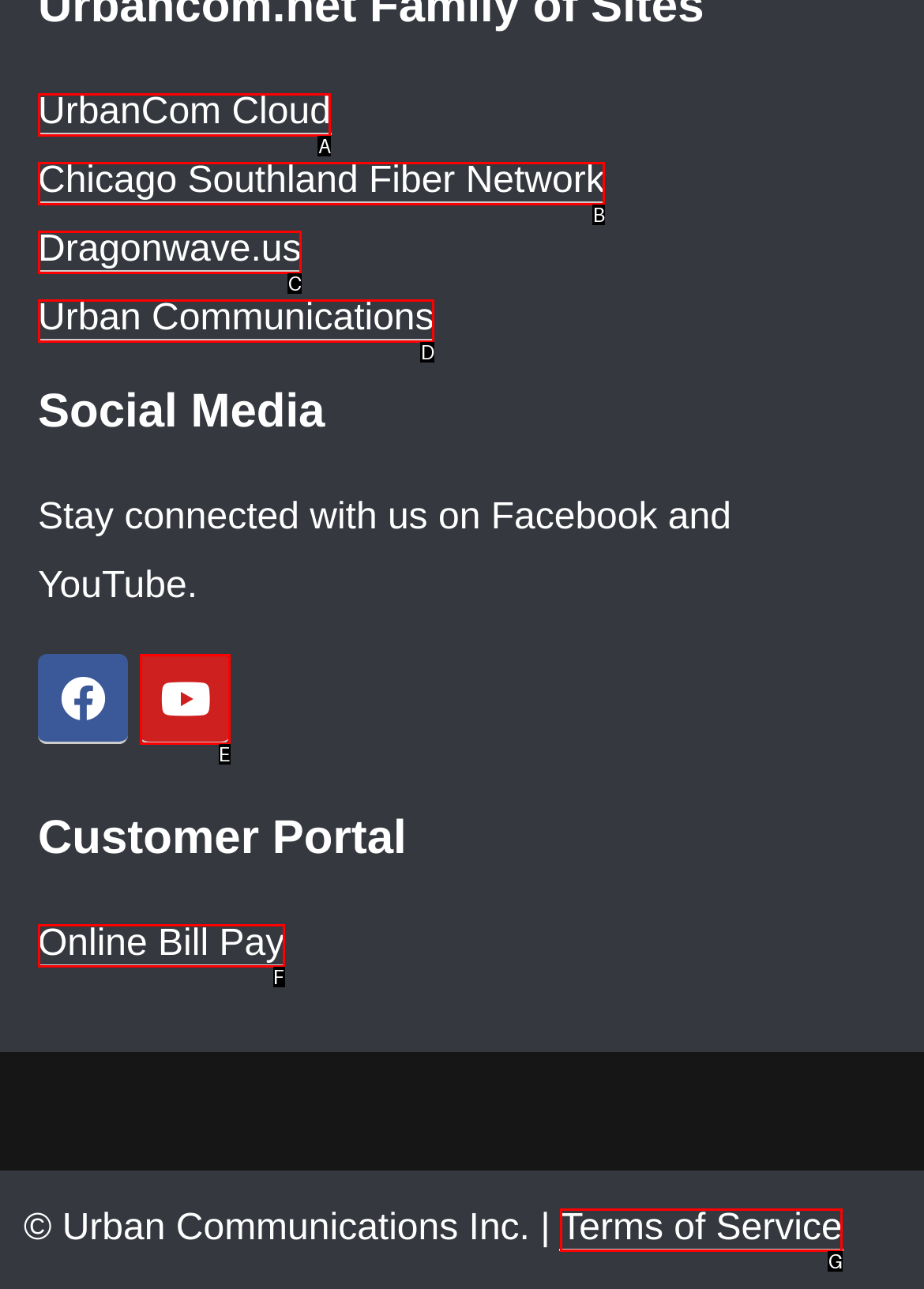Determine the option that aligns with this description: Online Bill Pay
Reply with the option's letter directly.

F